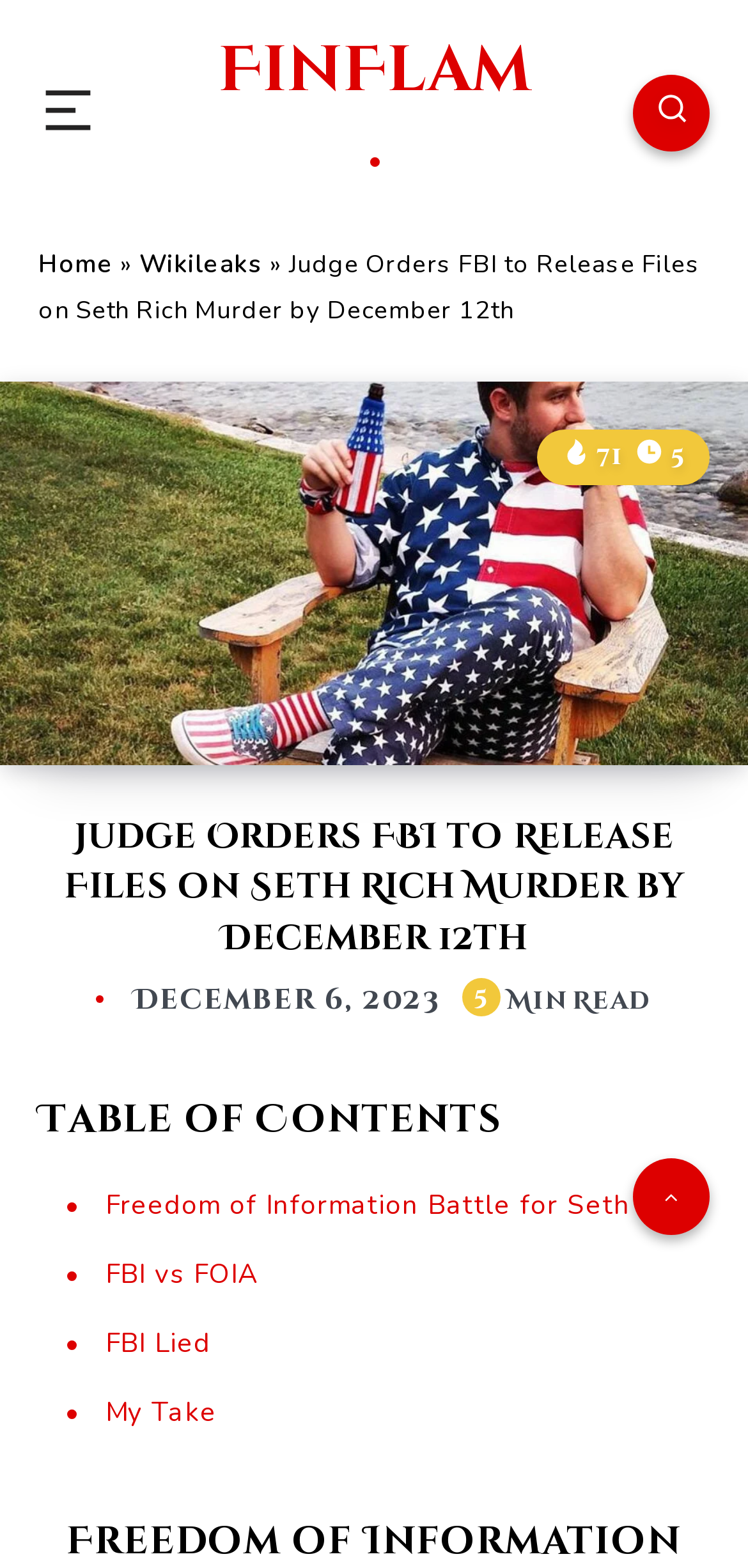Determine the coordinates of the bounding box that should be clicked to complete the instruction: "Toggle the 'Light/Dark Button'". The coordinates should be represented by four float numbers between 0 and 1: [left, top, right, bottom].

None